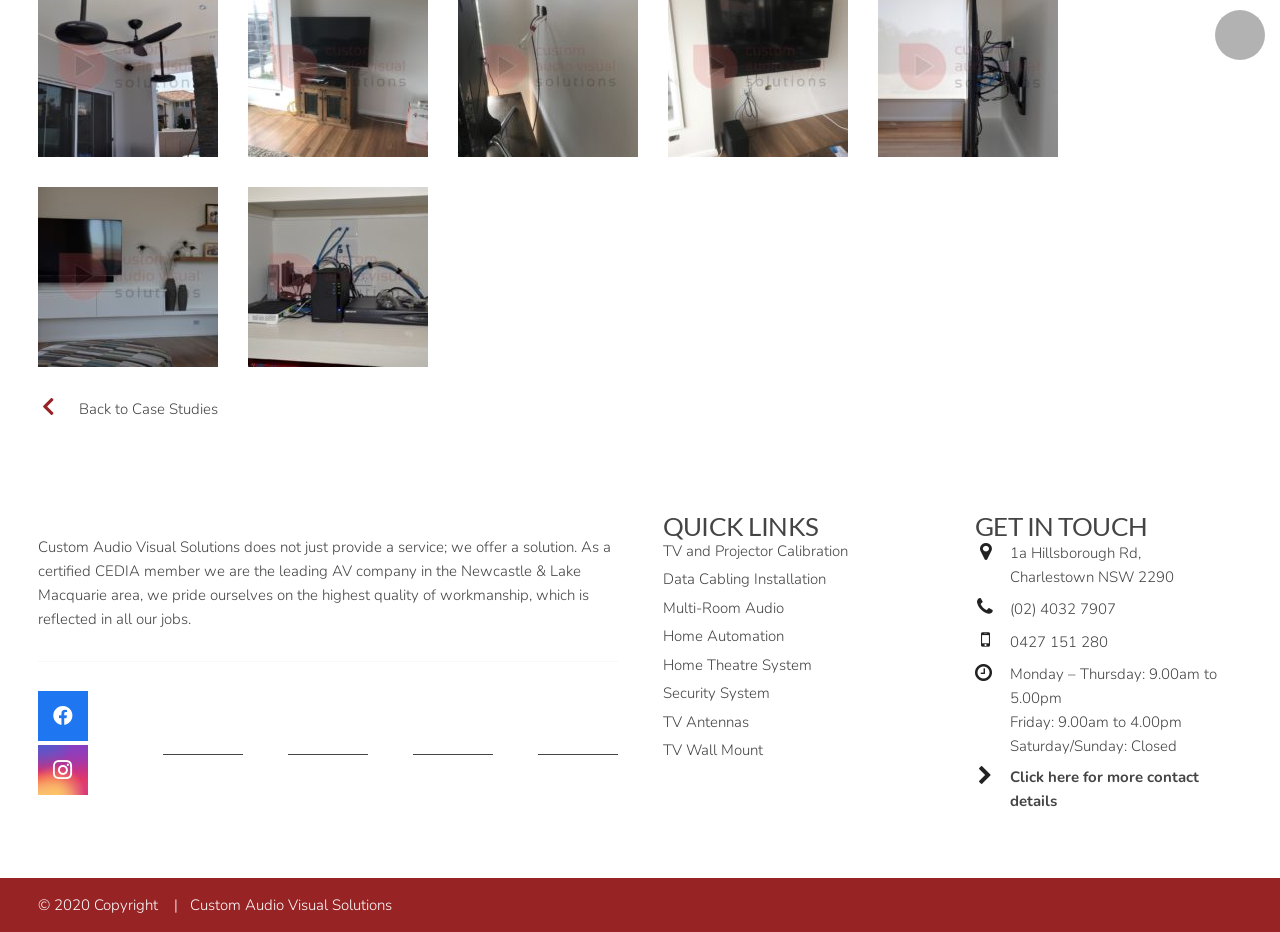Please provide a detailed answer to the question below by examining the image:
What is the company's name?

The company's name can be inferred from the text 'Custom Audio Visual Solutions does not just provide a service; we offer a solution.' which is located at the top of the webpage, indicating that it is the company's name.